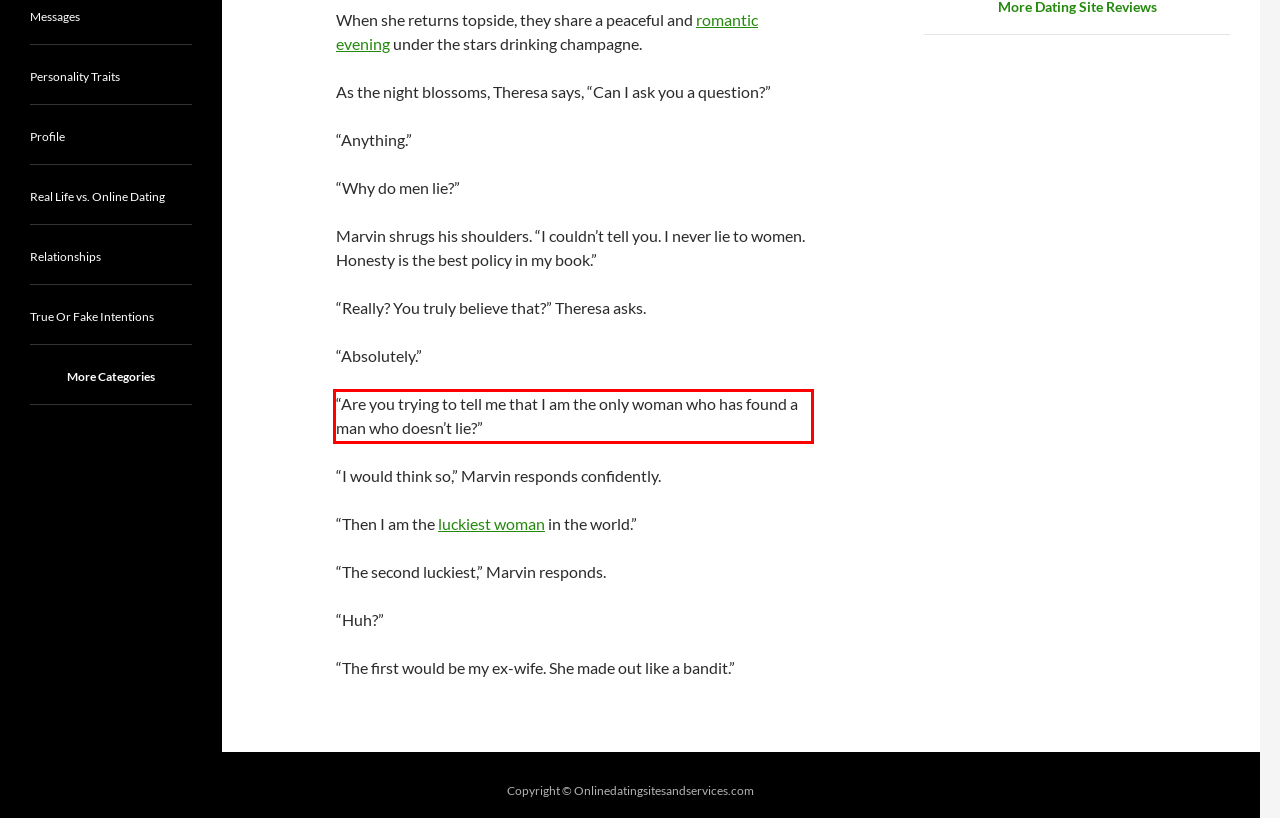You are provided with a screenshot of a webpage that includes a red bounding box. Extract and generate the text content found within the red bounding box.

“Are you trying to tell me that I am the only woman who has found a man who doesn’t lie?”